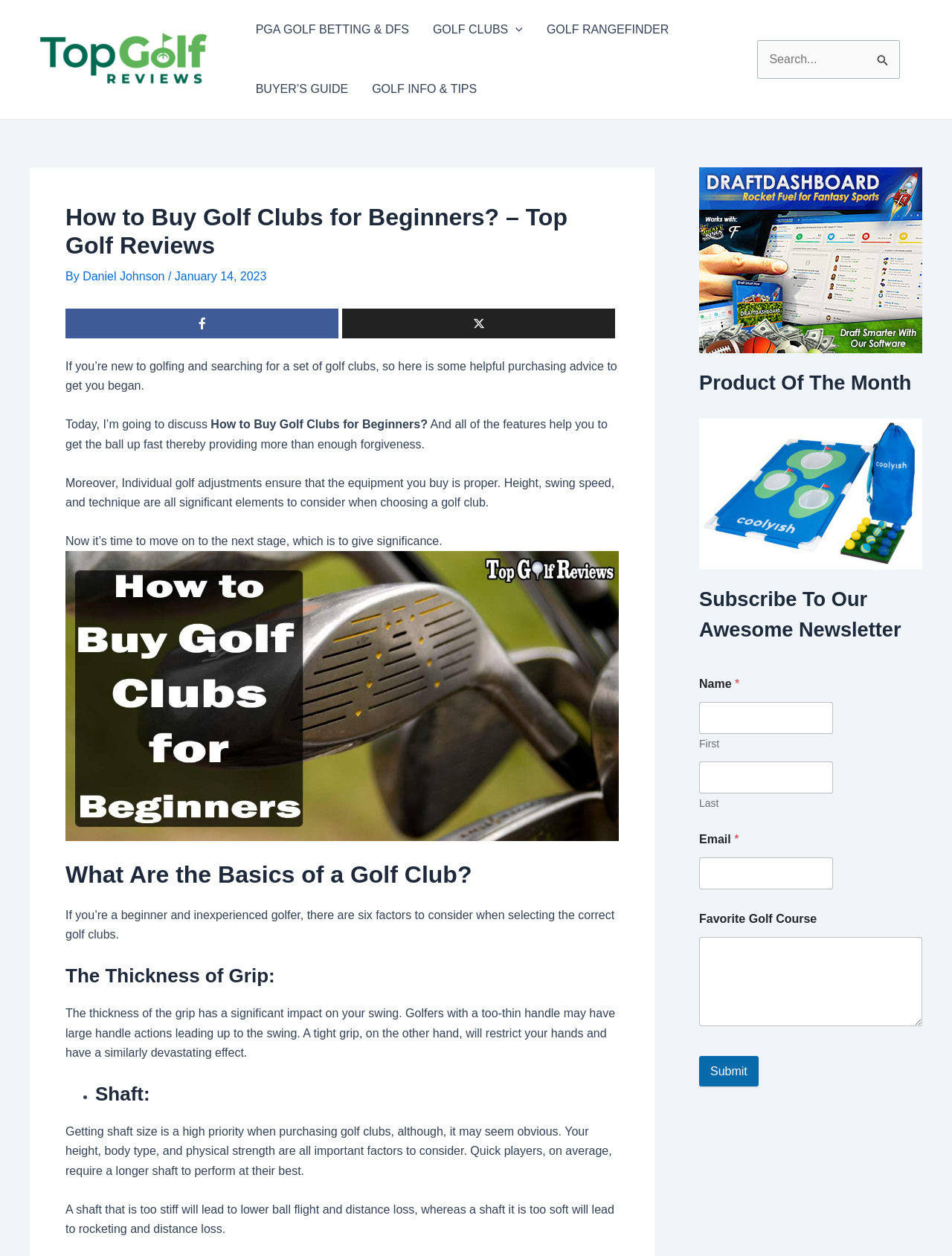Calculate the bounding box coordinates for the UI element based on the following description: "Our Story". Ensure the coordinates are four float numbers between 0 and 1, i.e., [left, top, right, bottom].

None